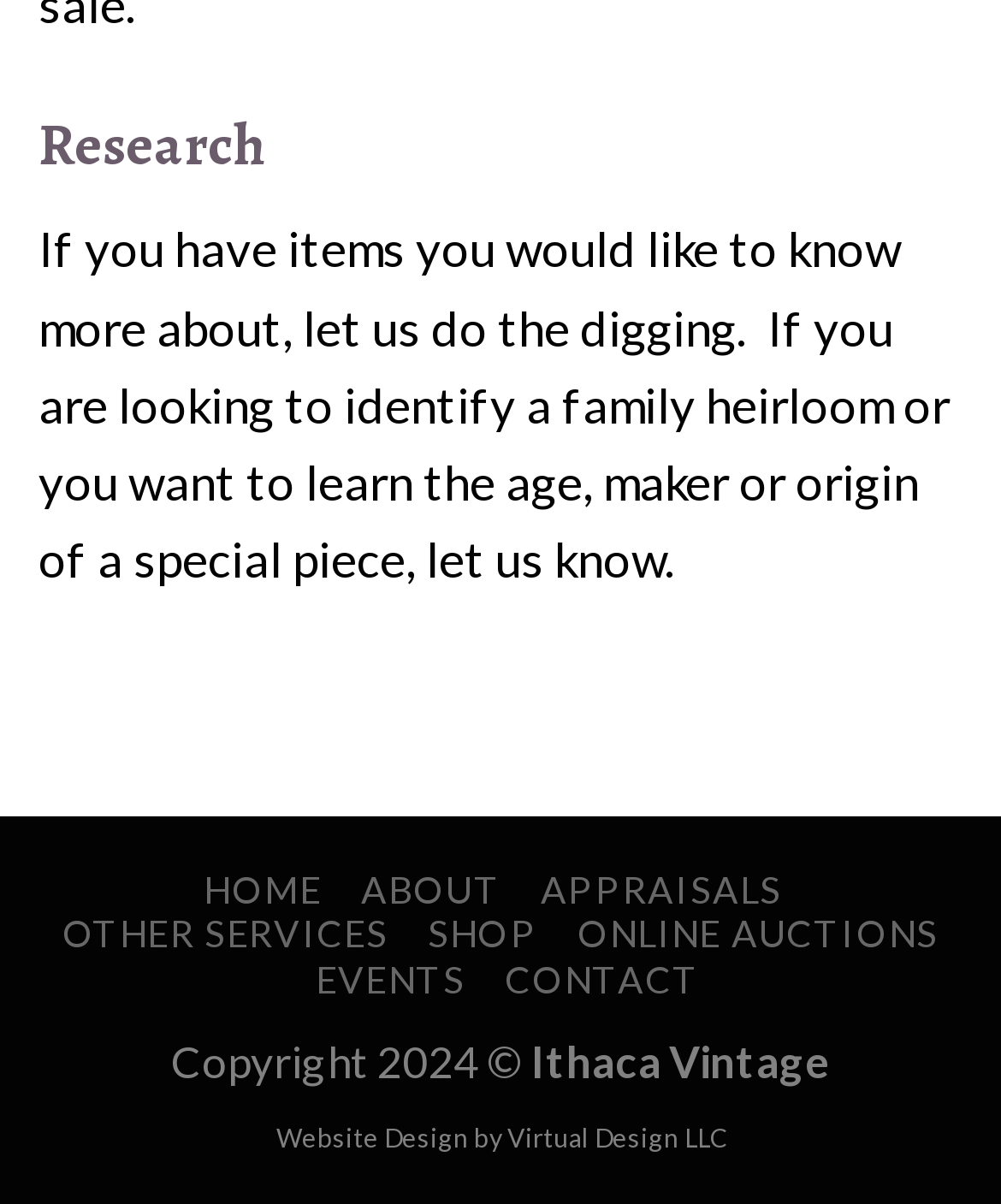From the webpage screenshot, predict the bounding box of the UI element that matches this description: "Online Auctions".

[0.577, 0.757, 0.938, 0.794]